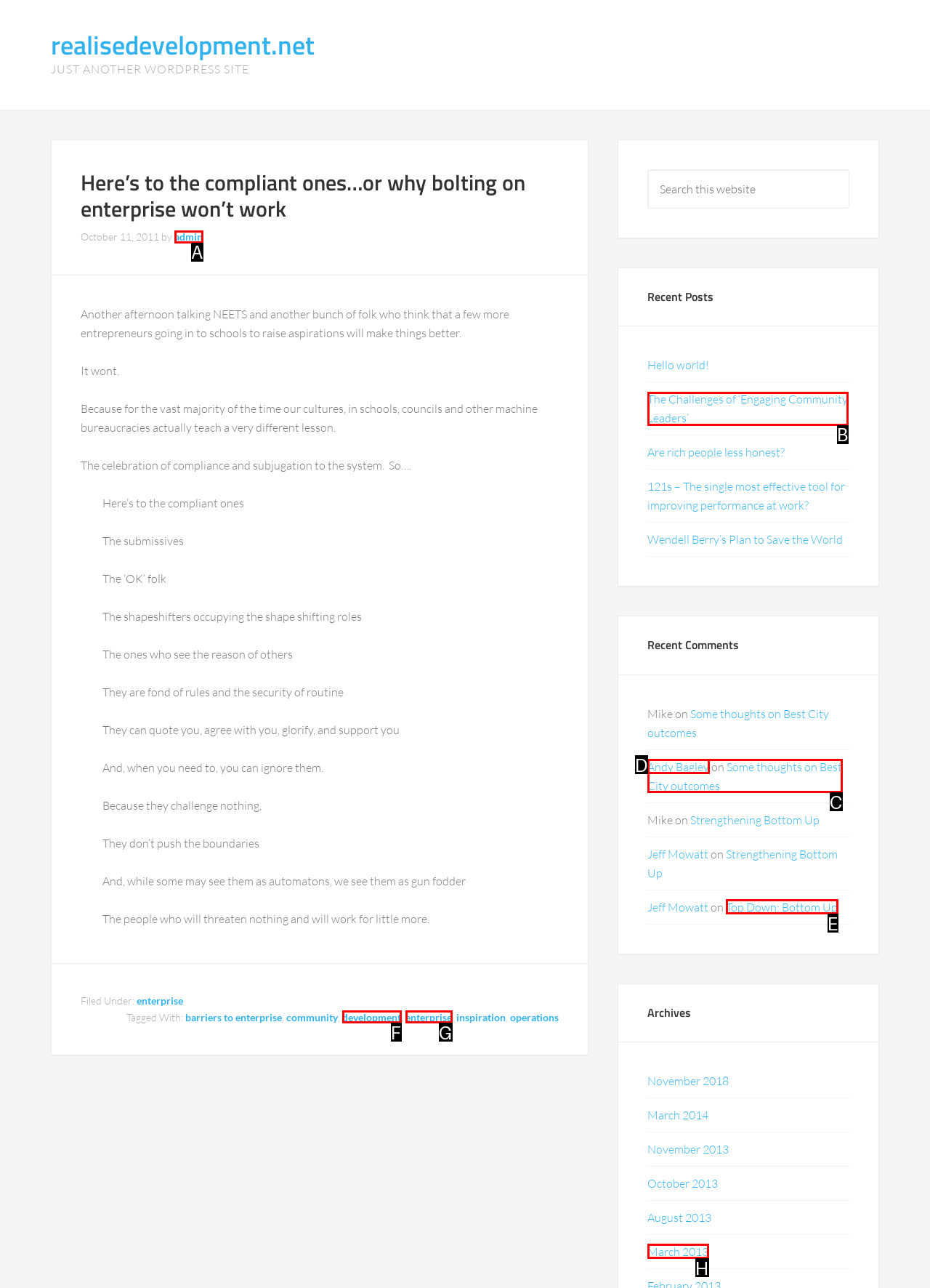Determine which HTML element best fits the description: development
Answer directly with the letter of the matching option from the available choices.

F